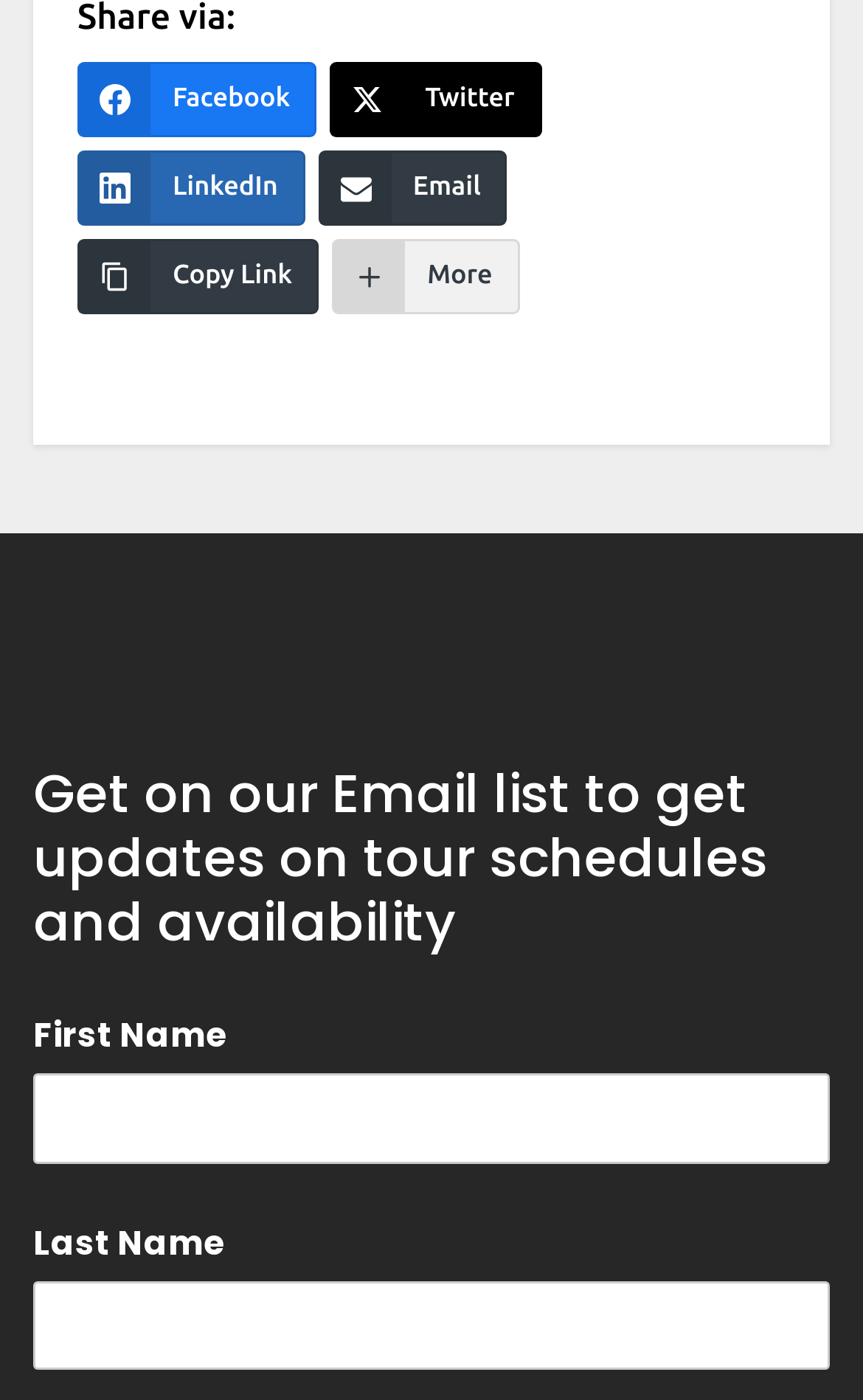What information is required to sign up for the email list?
Give a detailed response to the question by analyzing the screenshot.

The required information to sign up for the email list can be inferred from the static text 'First Name' and 'Last Name' accompanied by text boxes, which suggests that users need to provide their first name and last name to sign up for the email list.